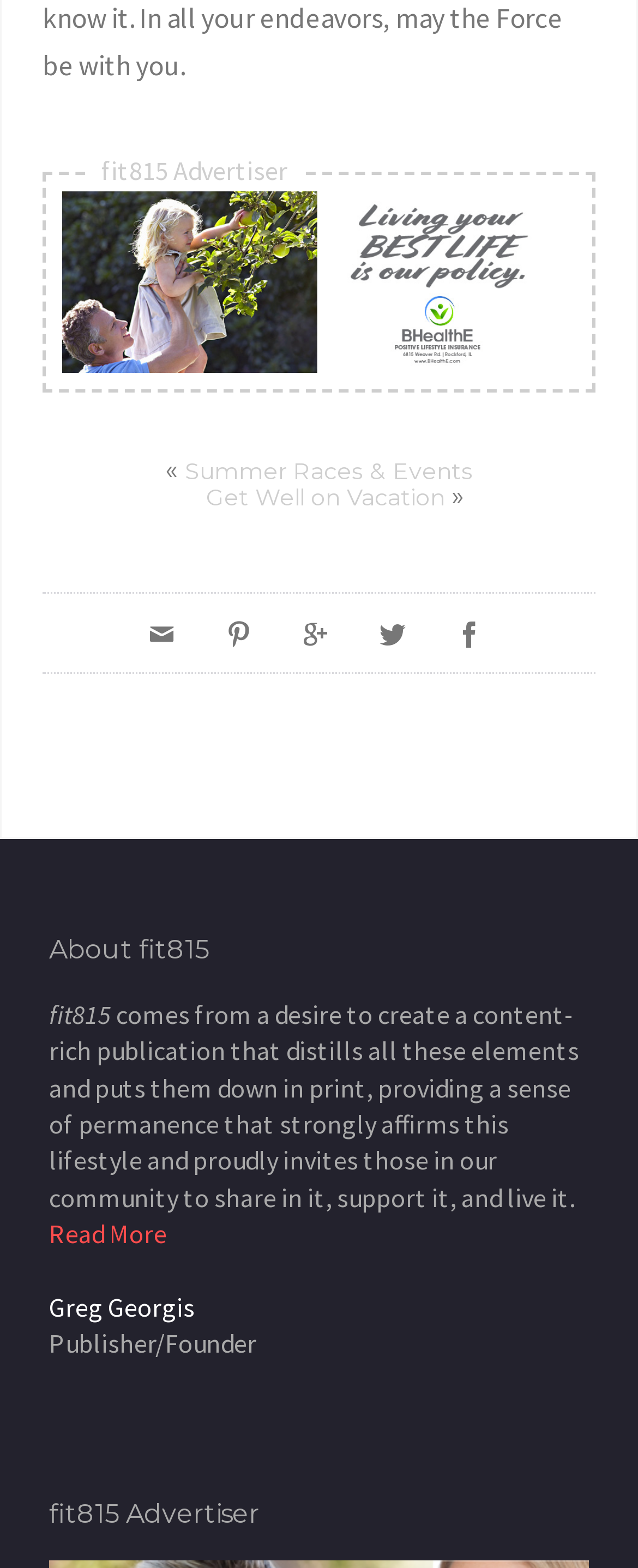Highlight the bounding box coordinates of the element that should be clicked to carry out the following instruction: "Get Well on Vacation". The coordinates must be given as four float numbers ranging from 0 to 1, i.e., [left, top, right, bottom].

[0.323, 0.309, 0.697, 0.325]